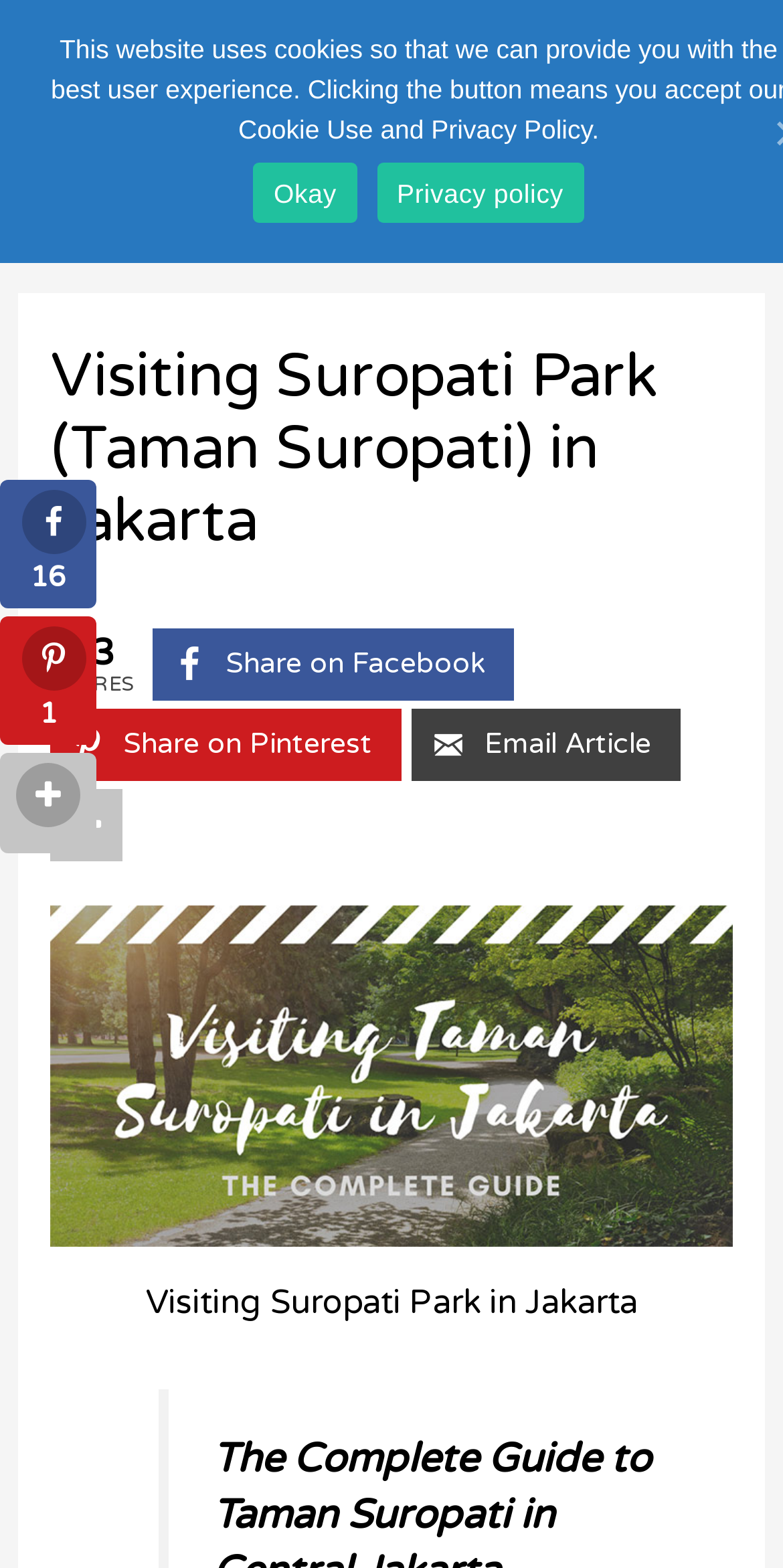Give a succinct answer to this question in a single word or phrase: 
What is the name of the travel guide?

Jakarta Travel Guide